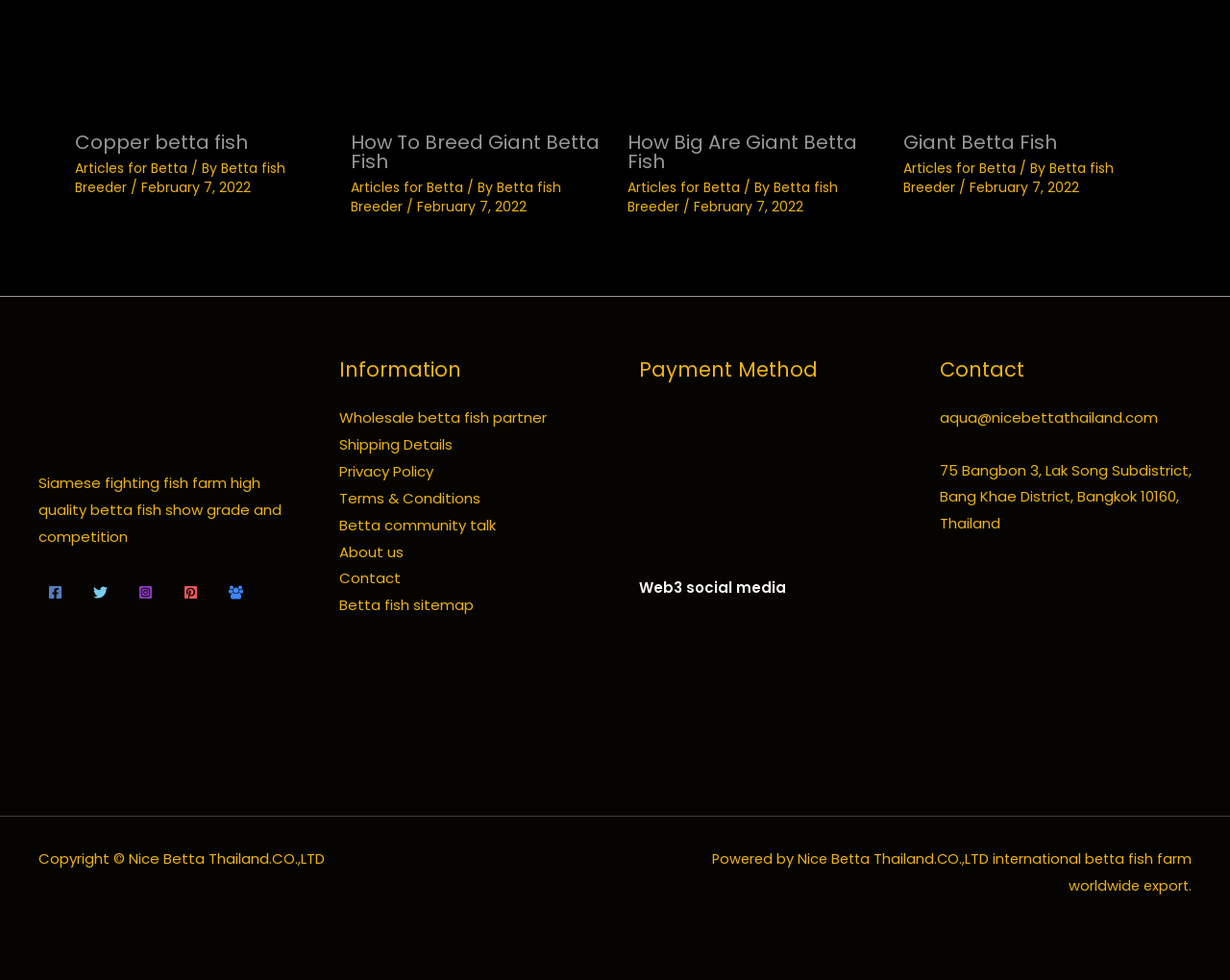Kindly determine the bounding box coordinates for the area that needs to be clicked to execute this instruction: "Read more about How To Breed Giant Betta Fish".

[0.285, 0.036, 0.49, 0.057]